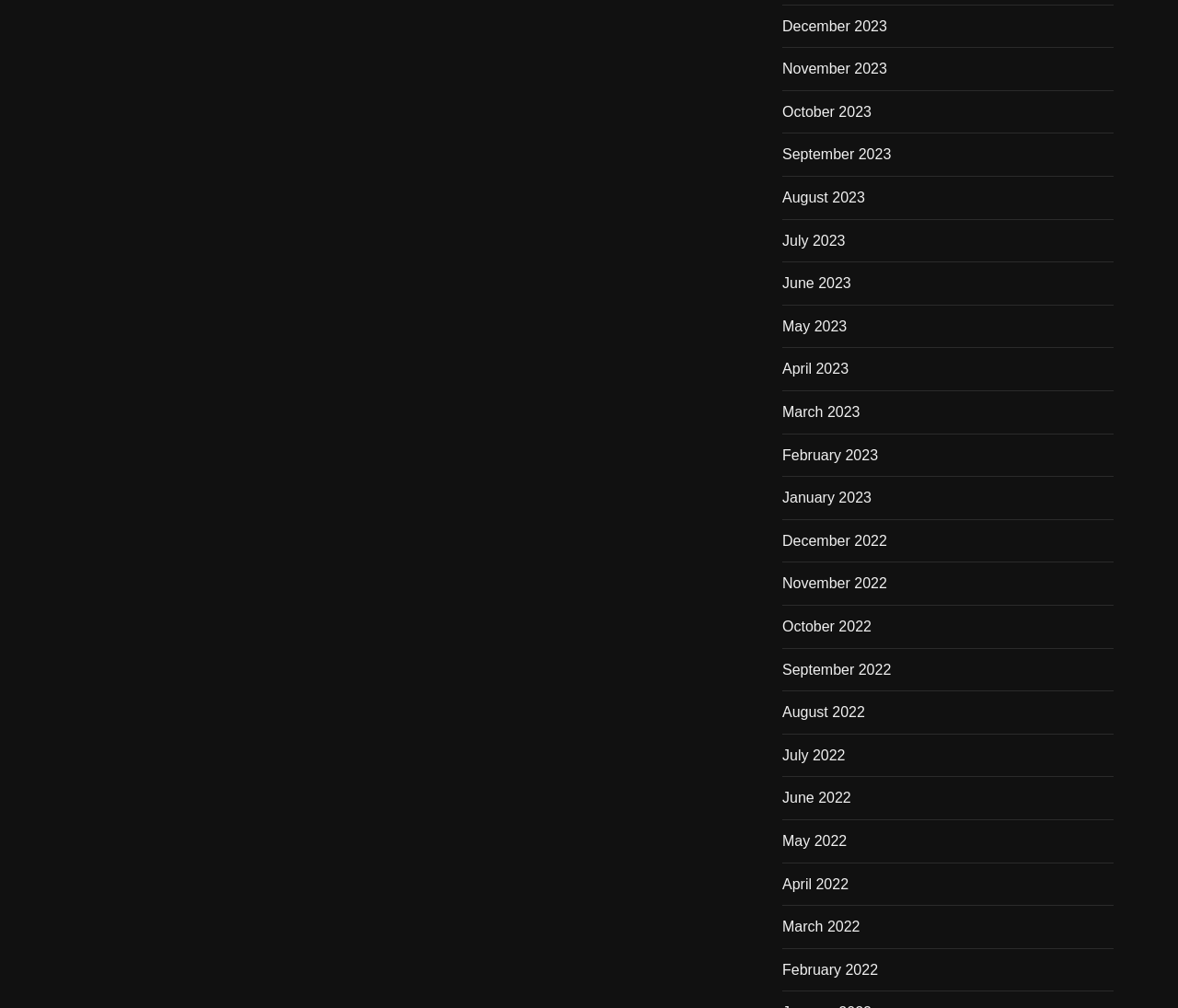What is the common prefix of all link texts?
Can you provide a detailed and comprehensive answer to the question?

I observed that all link texts start with a month name, such as 'December', 'November', 'October', and so on.